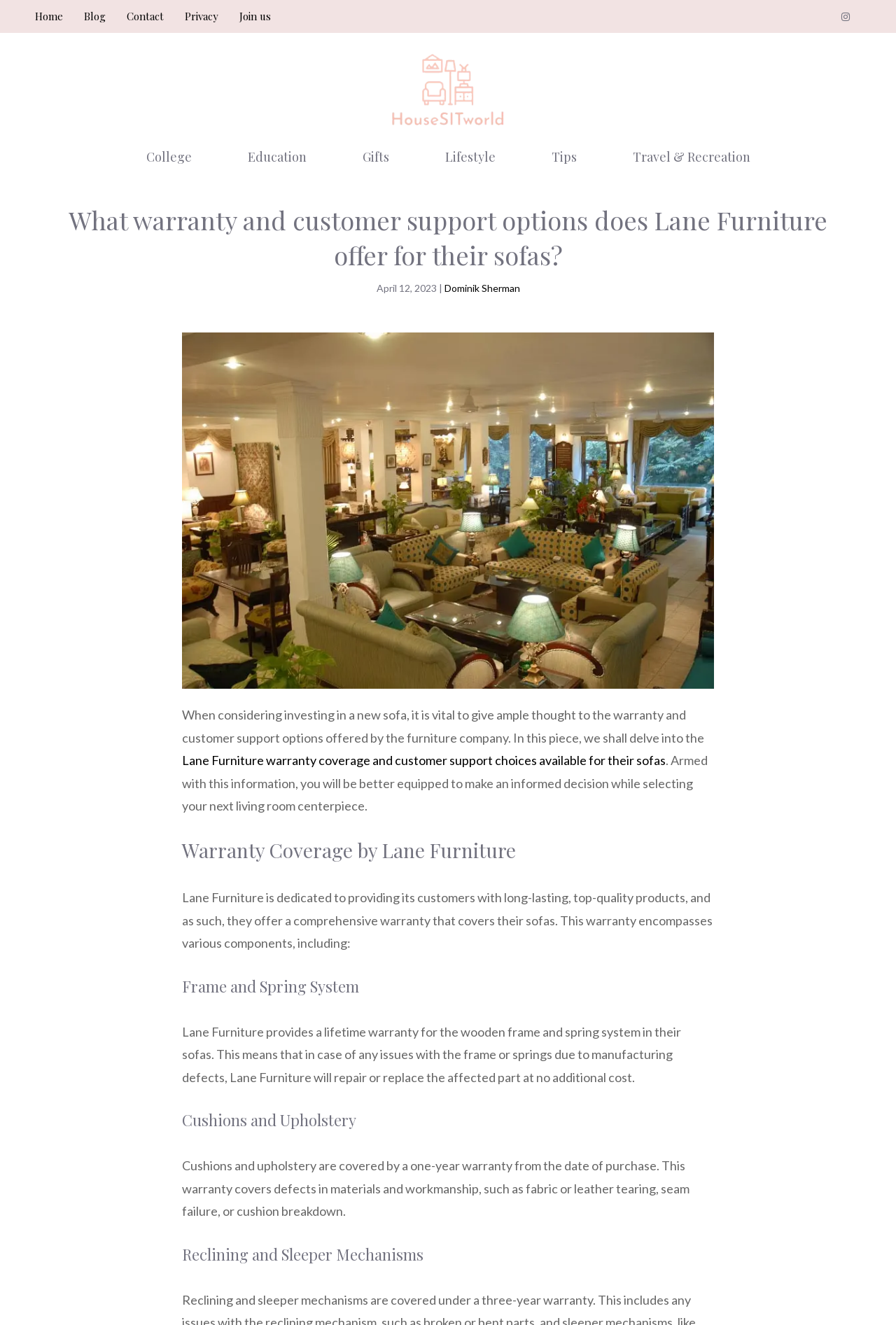What is covered by the one-year warranty?
From the image, provide a succinct answer in one word or a short phrase.

Cushions and upholstery